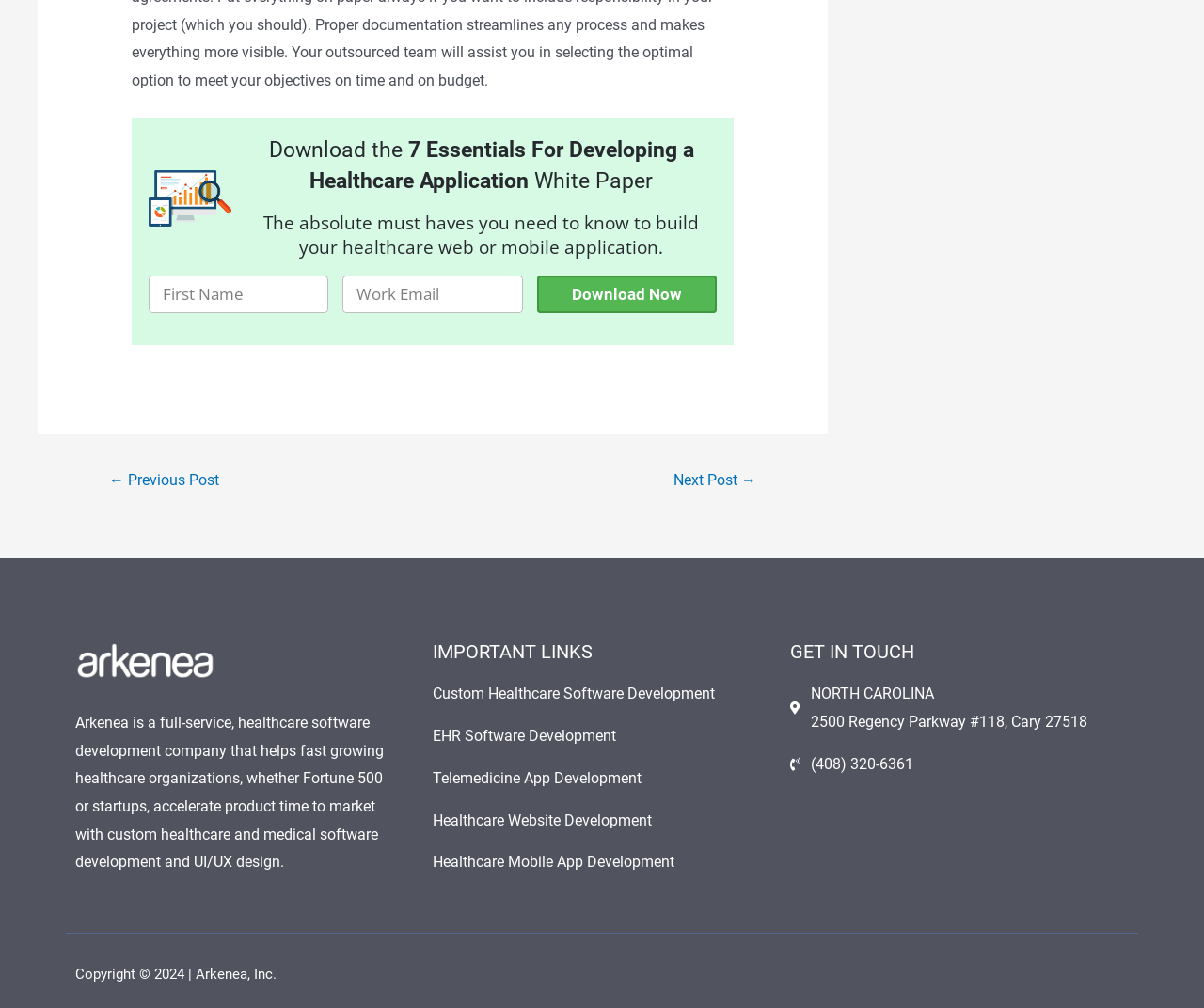Please examine the image and provide a detailed answer to the question: What is the company name?

The company name is mentioned in the static text 'Arkenea is a full-service, healthcare software development company...' at the bottom of the webpage.